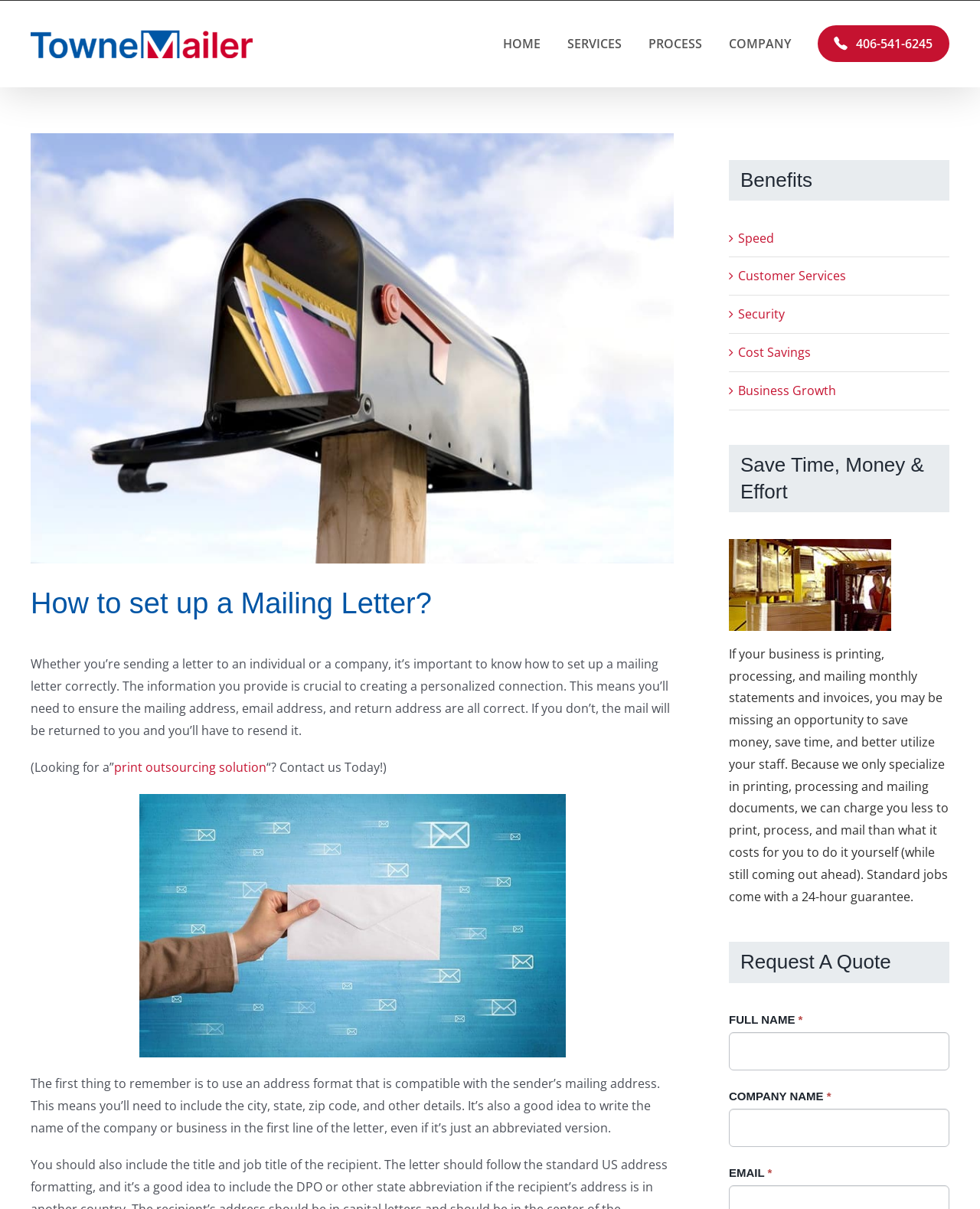Given the element description Go to Top, specify the bounding box coordinates of the corresponding UI element in the format (top-left x, top-left y, bottom-right x, bottom-right y). All values must be between 0 and 1.

[0.904, 0.788, 0.941, 0.811]